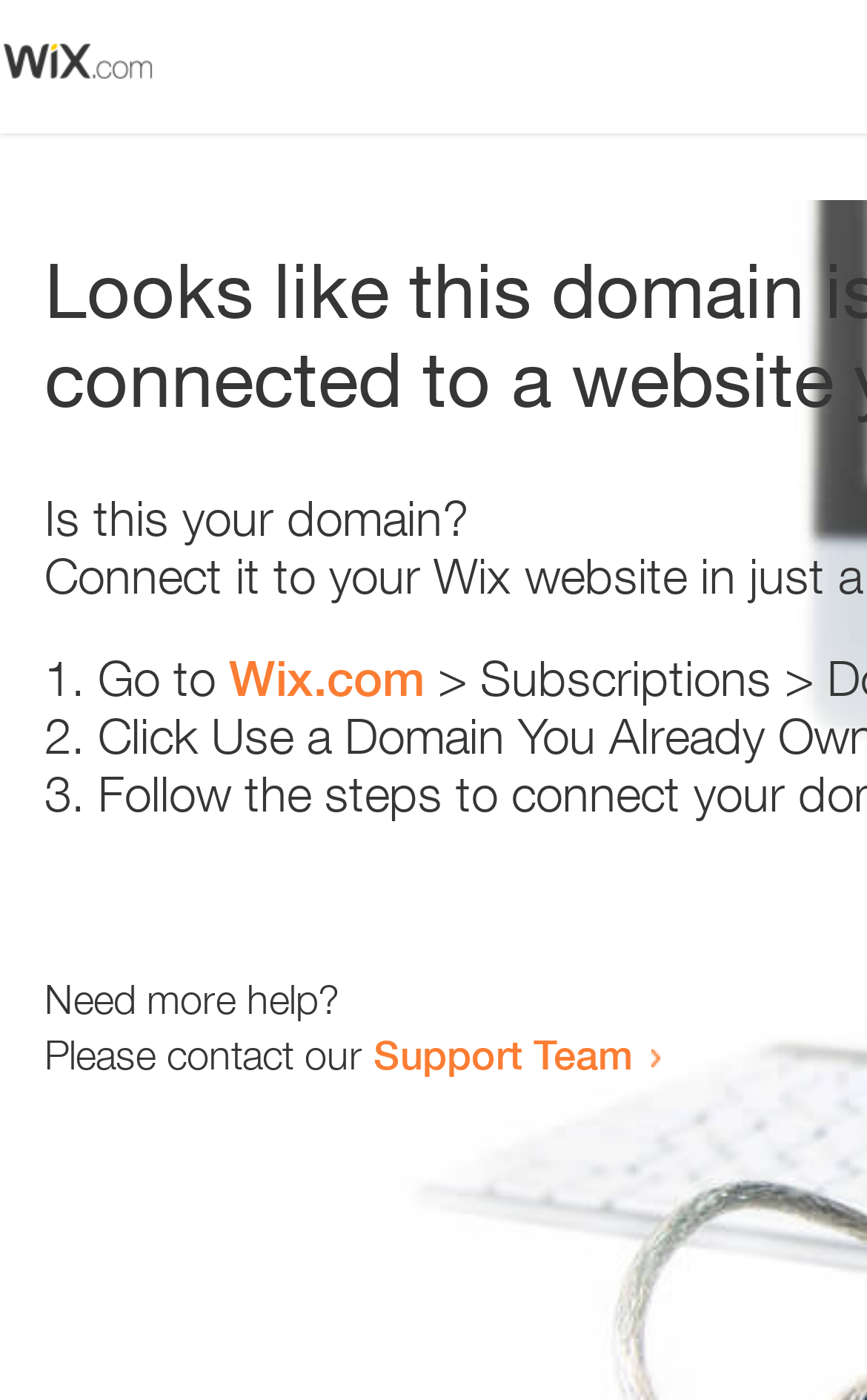Provide the bounding box coordinates of the HTML element described as: "Support Team". The bounding box coordinates should be four float numbers between 0 and 1, i.e., [left, top, right, bottom].

[0.431, 0.735, 0.731, 0.77]